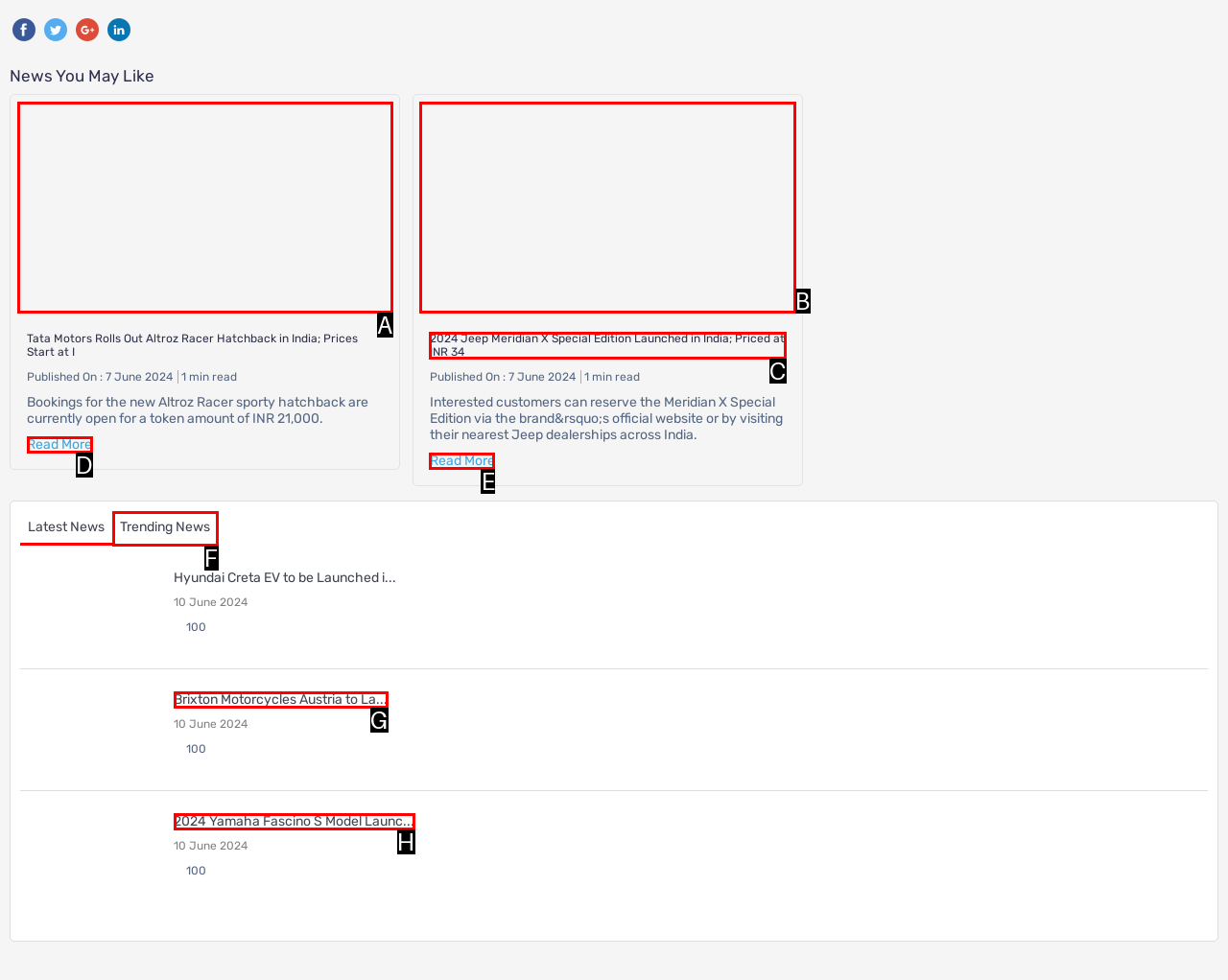Determine the right option to click to perform this task: Read more about Tata Motors Rolls Out Altroz Racer Hatchback in India
Answer with the correct letter from the given choices directly.

D